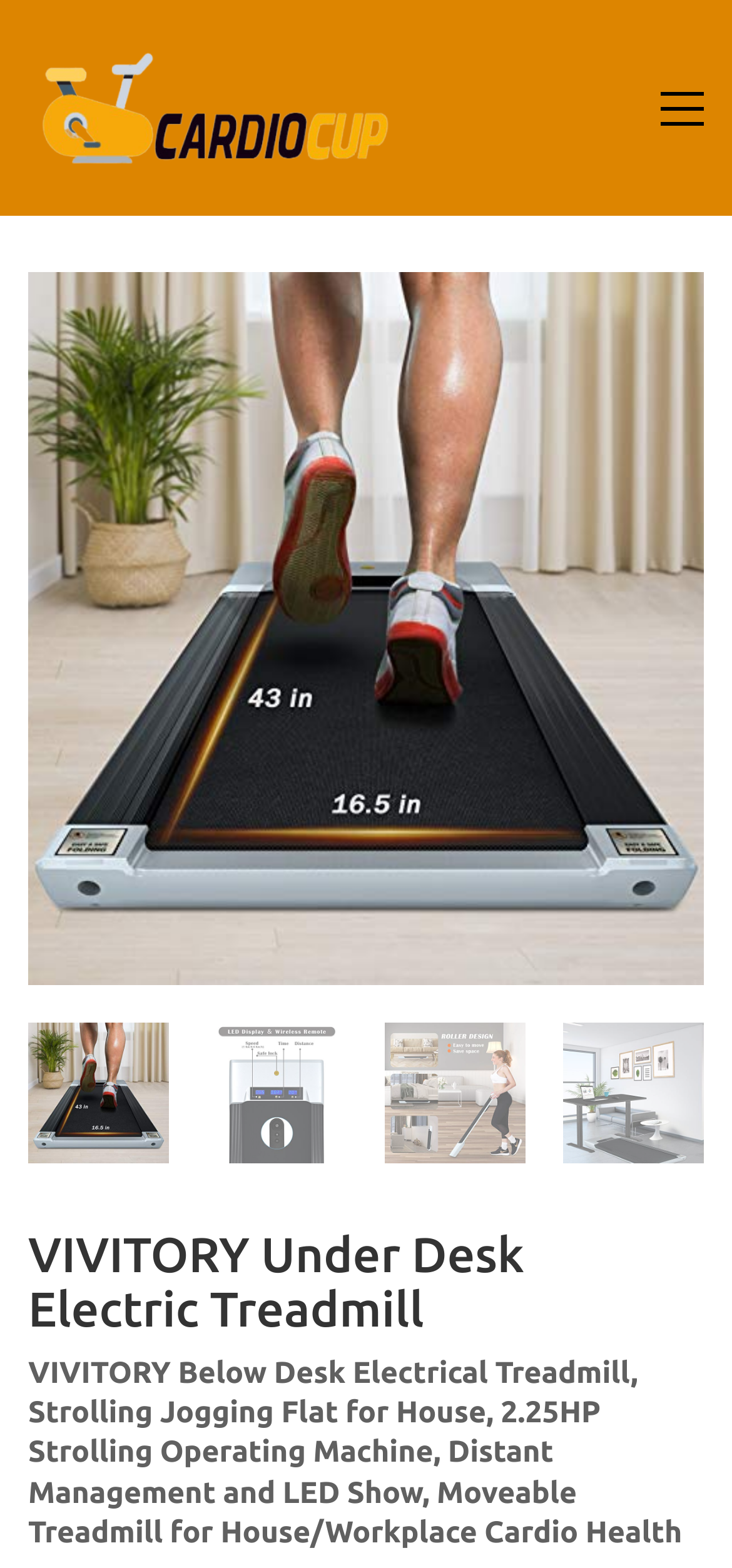Extract the top-level heading from the webpage and provide its text.

VIVITORY Under Desk Electric Treadmill